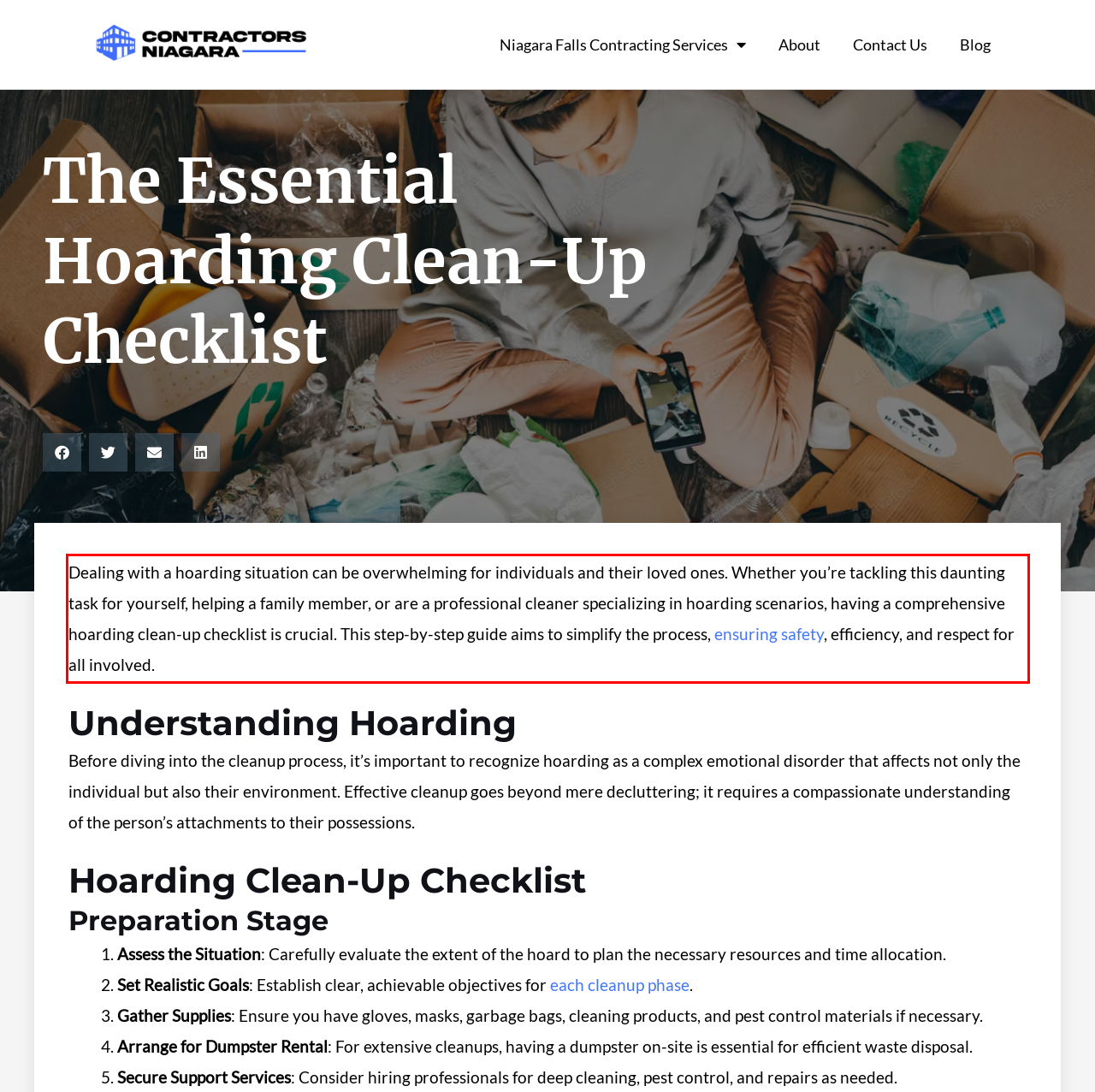Please perform OCR on the UI element surrounded by the red bounding box in the given webpage screenshot and extract its text content.

Dealing with a hoarding situation can be overwhelming for individuals and their loved ones. Whether you’re tackling this daunting task for yourself, helping a family member, or are a professional cleaner specializing in hoarding scenarios, having a comprehensive hoarding clean-up checklist is crucial. This step-by-step guide aims to simplify the process, ensuring safety, efficiency, and respect for all involved.